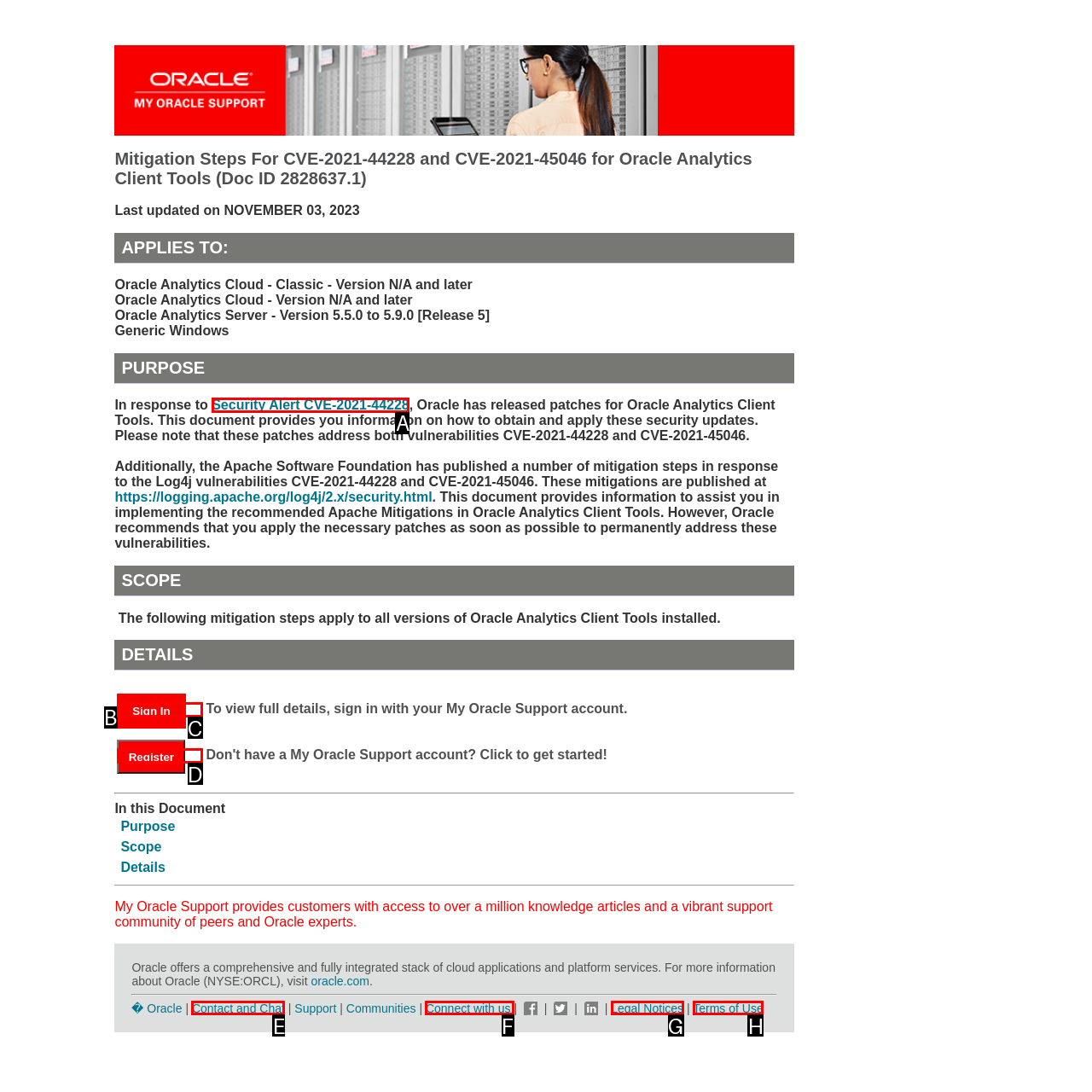Select the letter of the HTML element that best fits the description: Legal Notices
Answer with the corresponding letter from the provided choices.

G